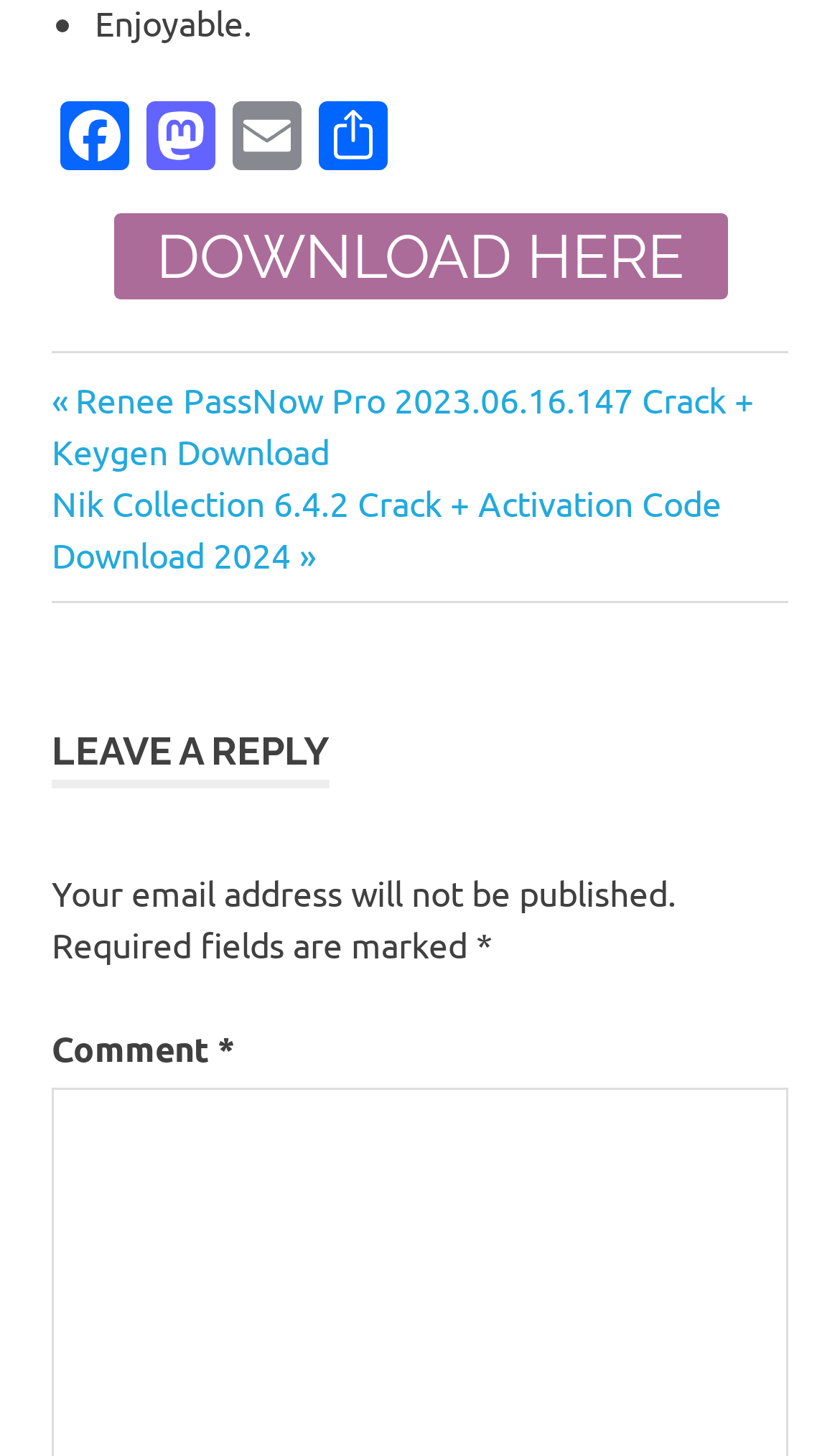Look at the image and answer the question in detail:
What is the topic of the webpage?

The webpage contains multiple links and references to 'File Viewer Plus', including links to activation keys and free downloads, suggesting that the topic of the webpage is related to this software.